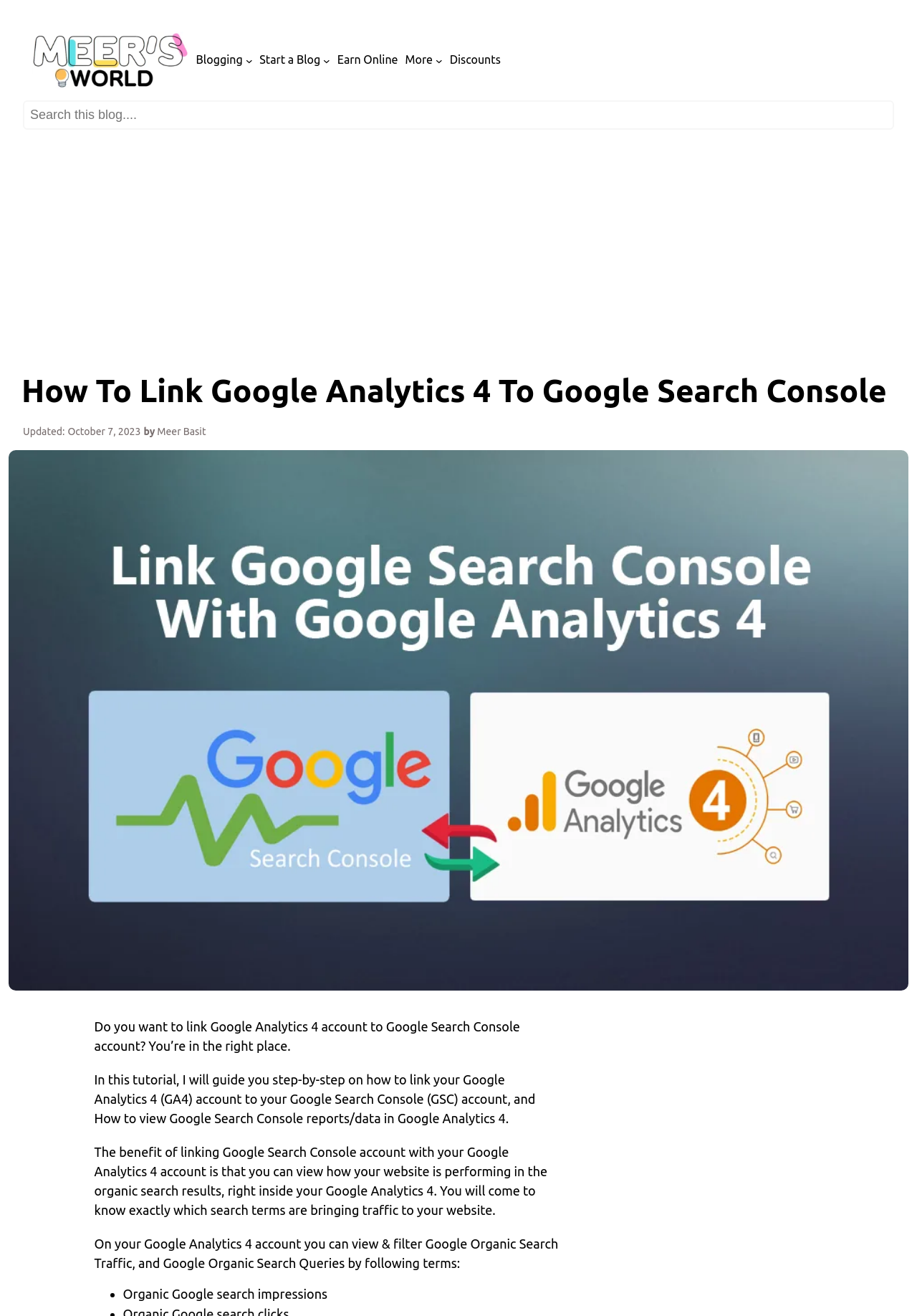Please examine the image and provide a detailed answer to the question: What is the purpose of this tutorial?

The purpose of this tutorial is to guide users on how to link their Google Analytics 4 account to their Google Search Console account, which is mentioned in the introduction of the webpage.